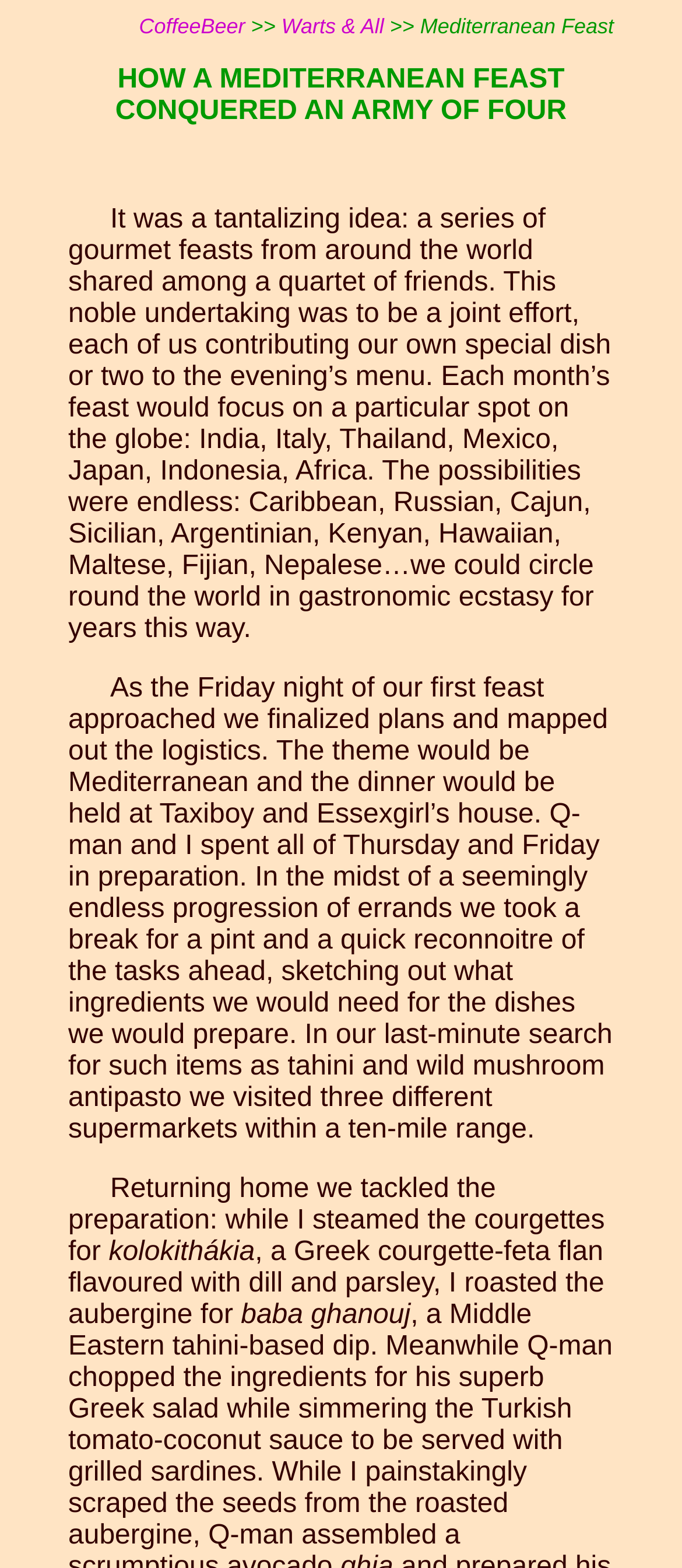Bounding box coordinates are specified in the format (top-left x, top-left y, bottom-right x, bottom-right y). All values are floating point numbers bounded between 0 and 1. Please provide the bounding box coordinate of the region this sentence describes: Warts & All

[0.413, 0.009, 0.563, 0.024]